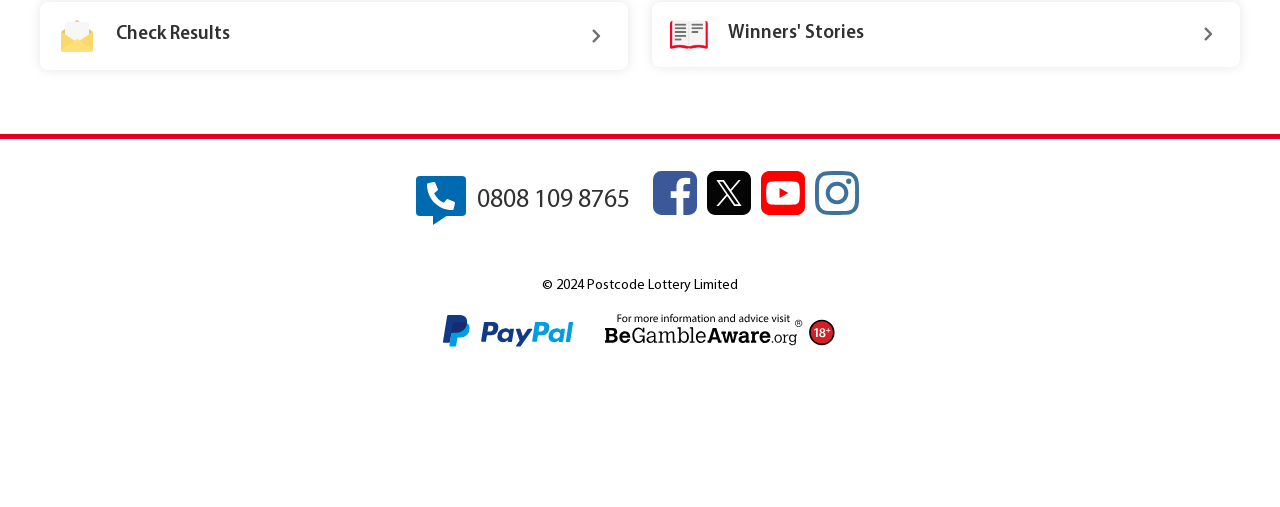Identify the bounding box coordinates of the clickable region required to complete the instruction: "Call the support number". The coordinates should be given as four float numbers within the range of 0 and 1, i.e., [left, top, right, bottom].

[0.372, 0.374, 0.492, 0.418]